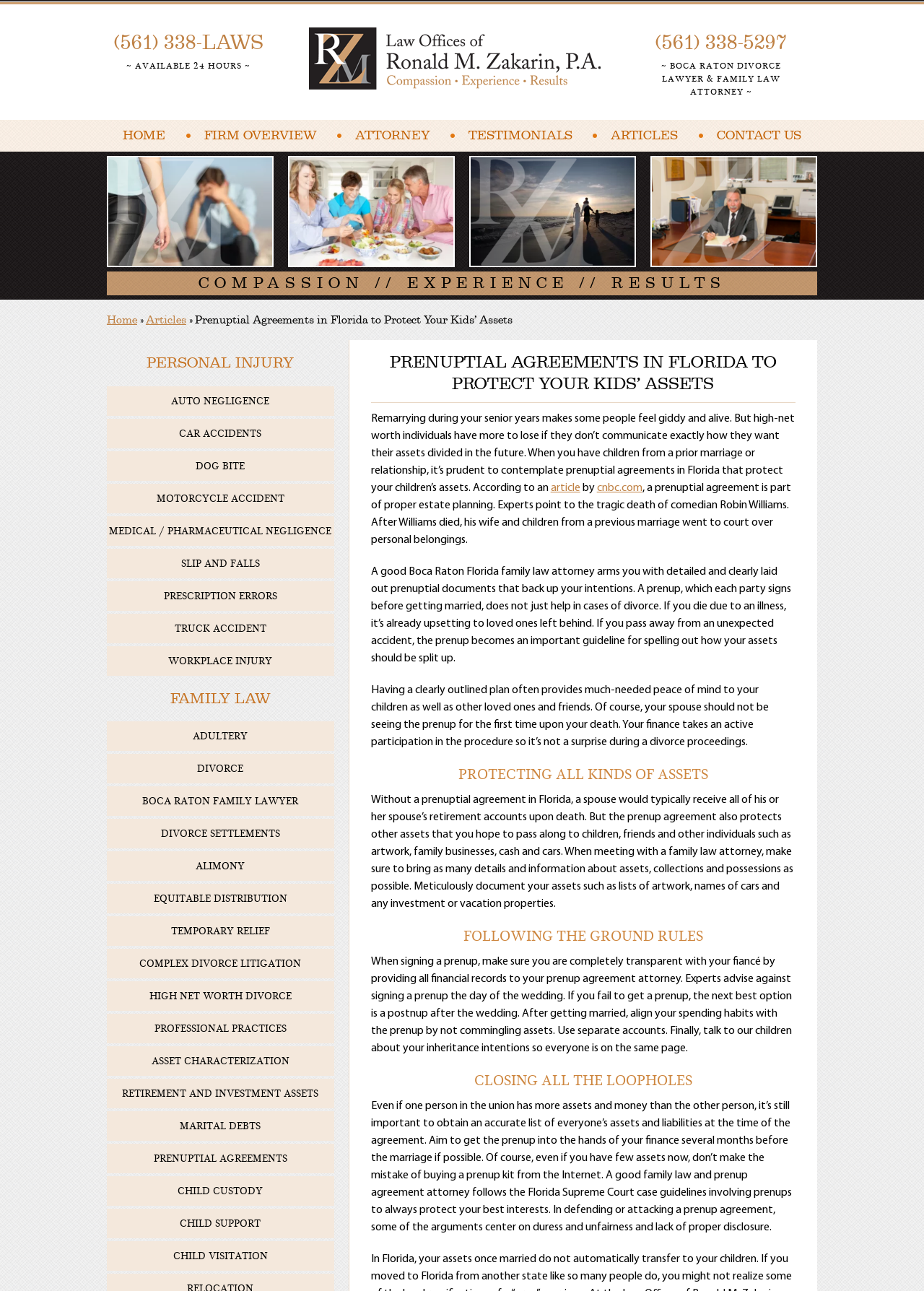Identify the bounding box coordinates of the clickable section necessary to follow the following instruction: "Read articles". The coordinates should be presented as four float numbers from 0 to 1, i.e., [left, top, right, bottom].

[0.649, 0.093, 0.746, 0.117]